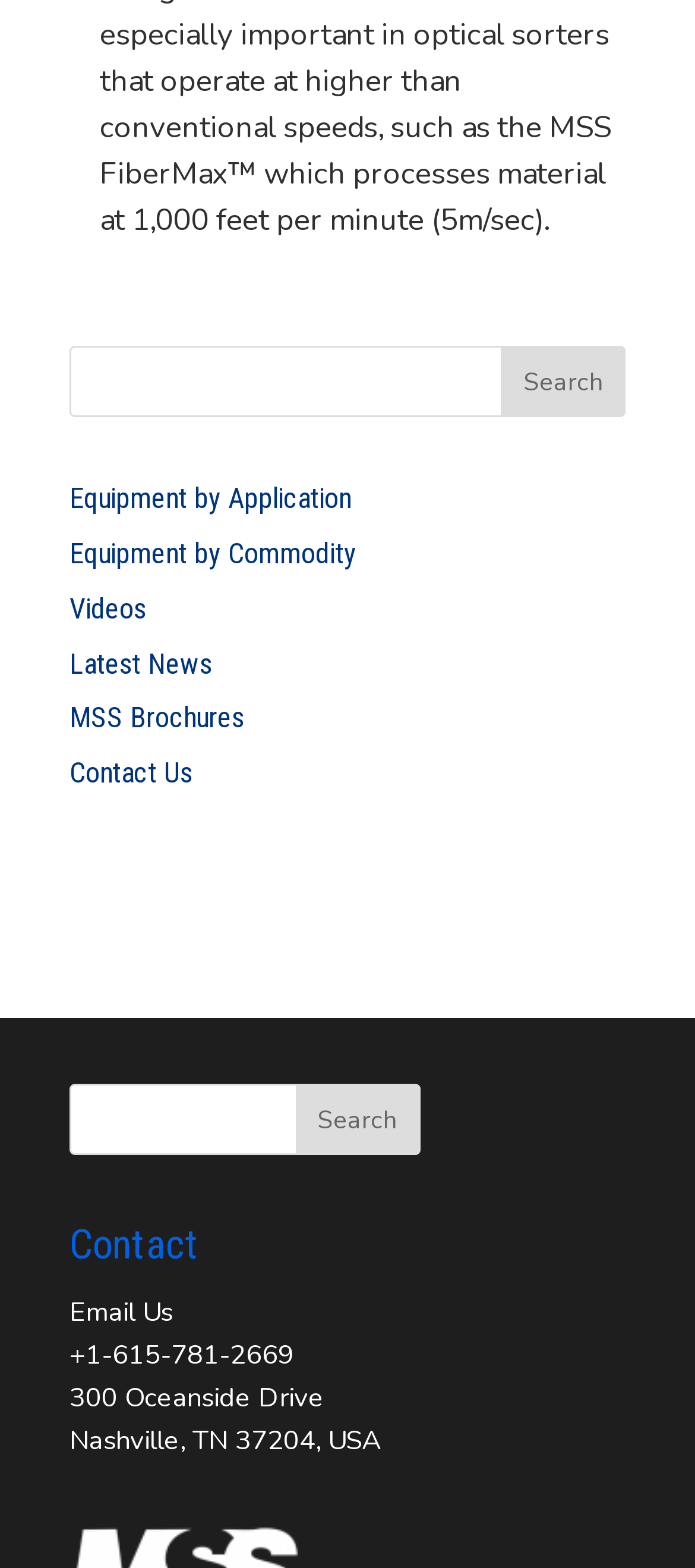What is the phone number listed on the webpage?
From the image, respond with a single word or phrase.

+1-615-781-2669